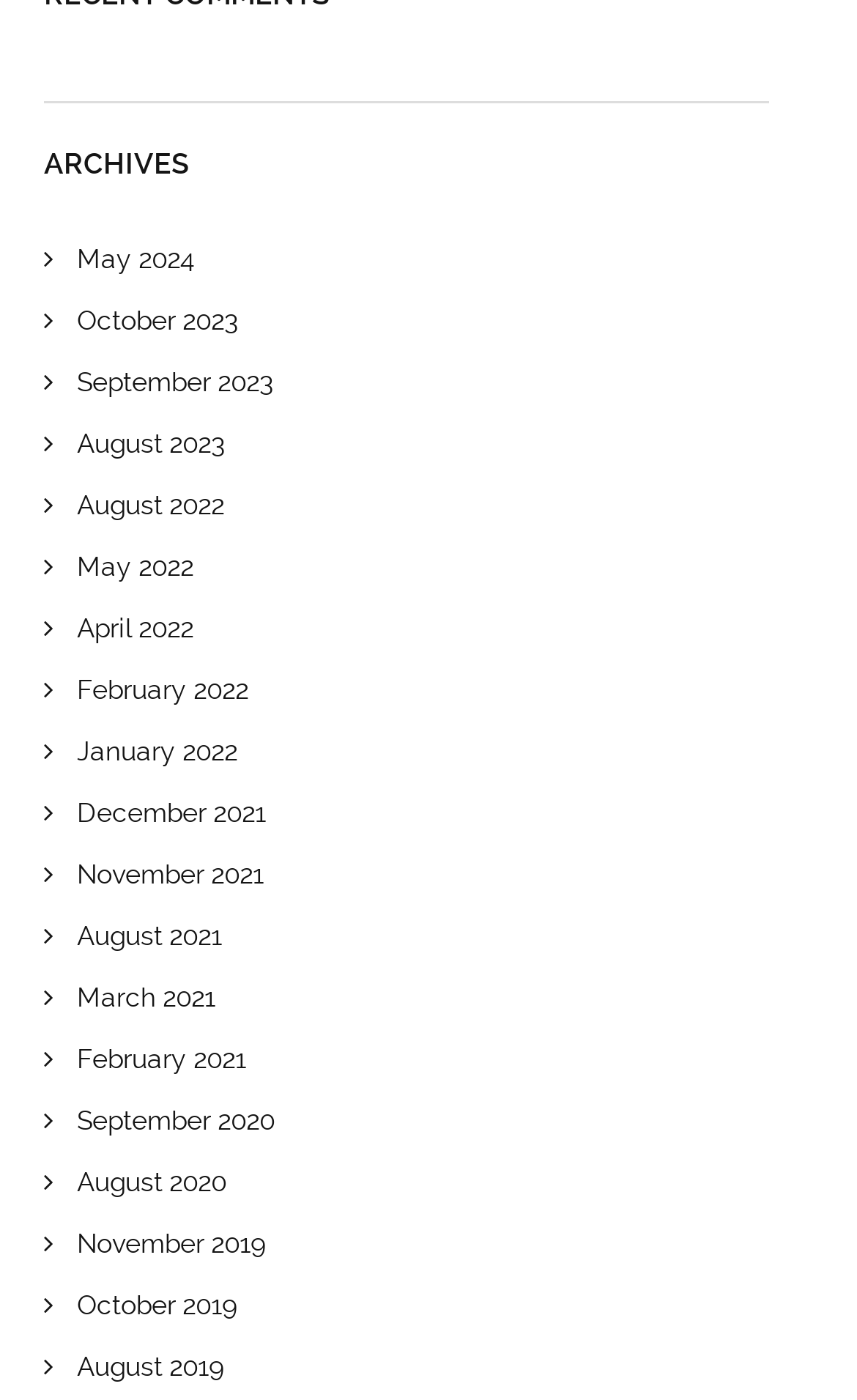Provide the bounding box coordinates of the area you need to click to execute the following instruction: "browse archives from August 2022".

[0.09, 0.349, 0.262, 0.371]